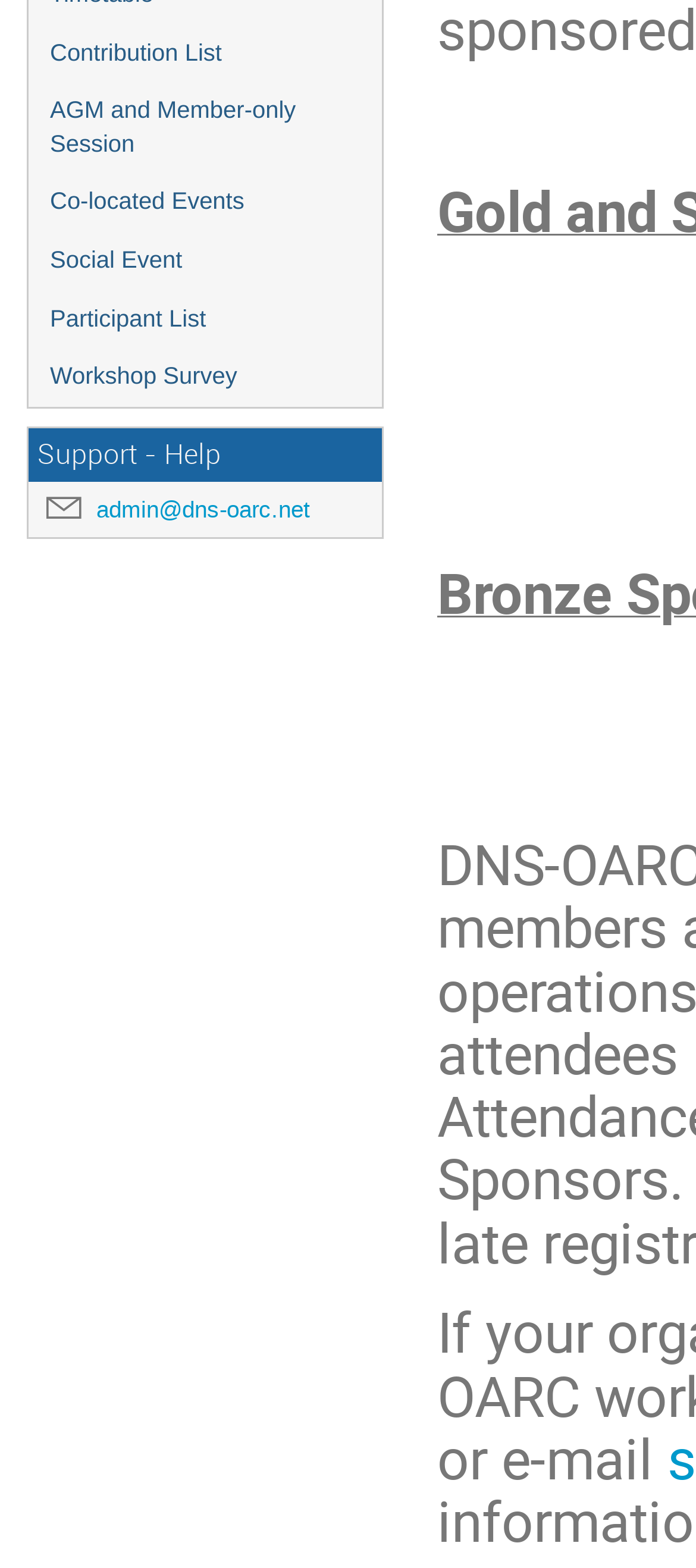Identify the coordinates of the bounding box for the element described below: "Sample Issue". Return the coordinates as four float numbers between 0 and 1: [left, top, right, bottom].

None